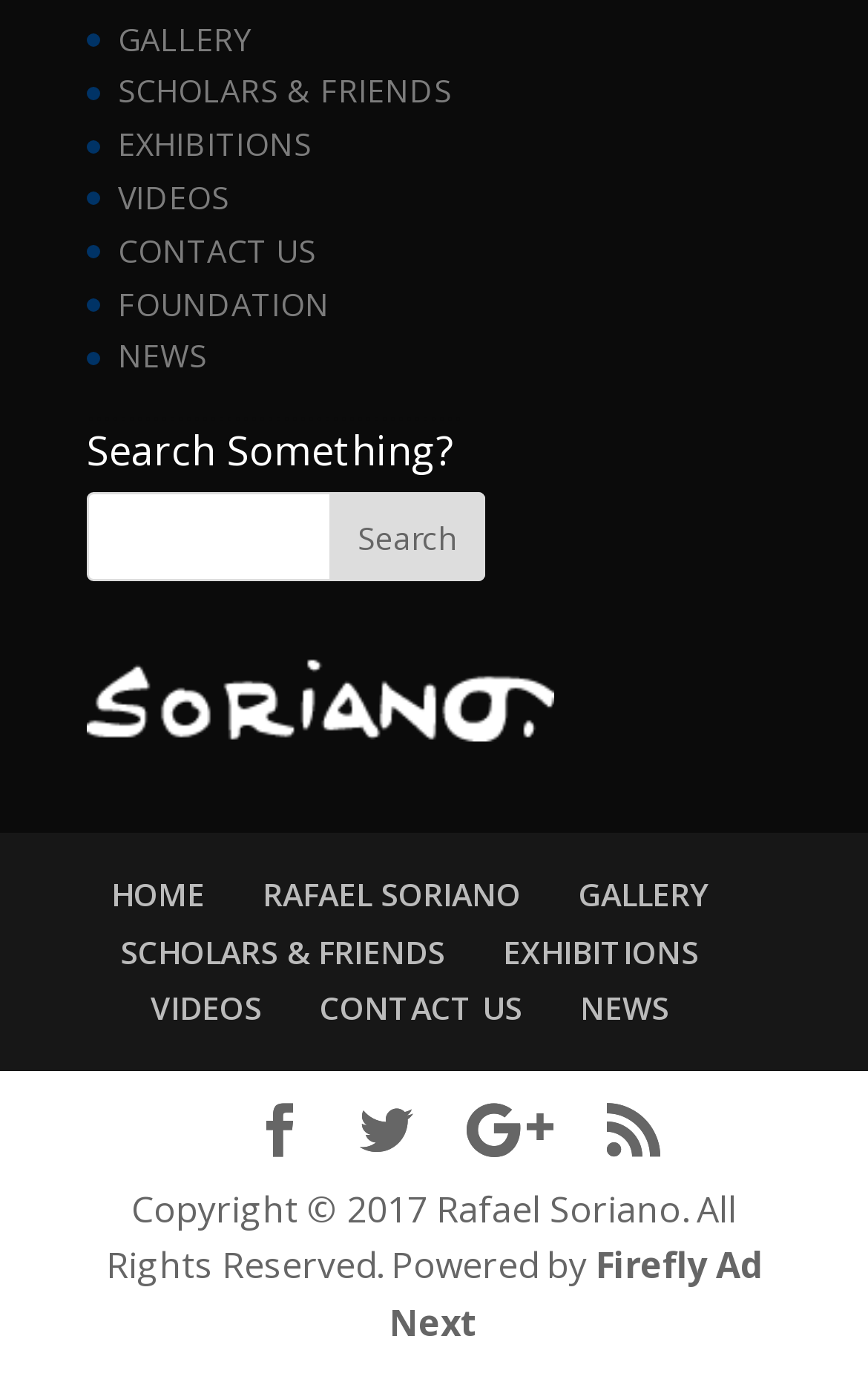Locate the bounding box coordinates of the element's region that should be clicked to carry out the following instruction: "Go to the gallery". The coordinates need to be four float numbers between 0 and 1, i.e., [left, top, right, bottom].

[0.136, 0.012, 0.29, 0.043]